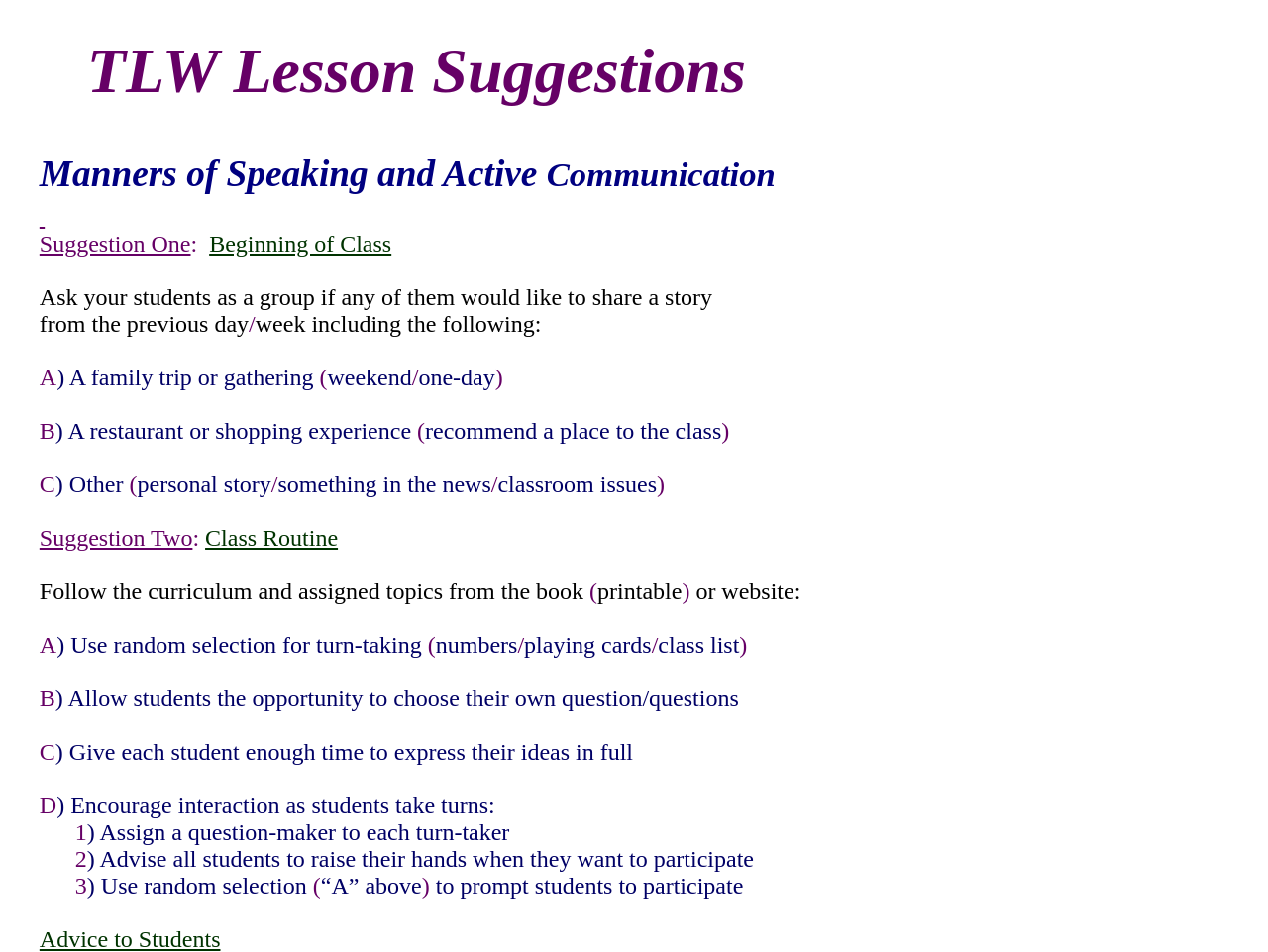How can students be given the opportunity to participate?
Please provide a detailed answer to the question.

According to the webpage, one way to give students the opportunity to participate is to allow them to choose their own question or questions, as mentioned in point B under the 'Suggestions for Classroom Interaction' section.